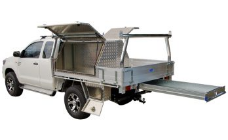Give a short answer to this question using one word or a phrase:
What type of use is the truck suitable for?

Commercial and personal